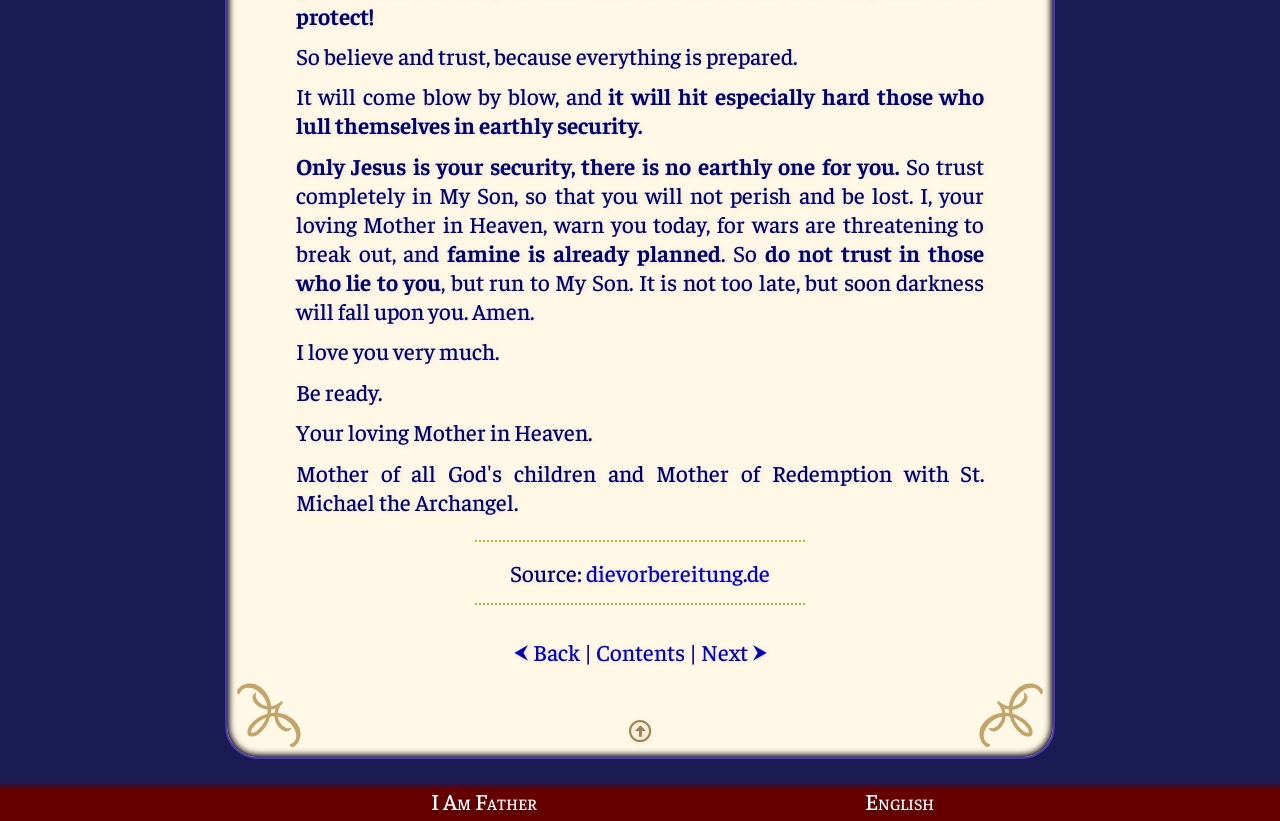Give a succinct answer to this question in a single word or phrase: 
What is the tone of the text?

Warning and loving